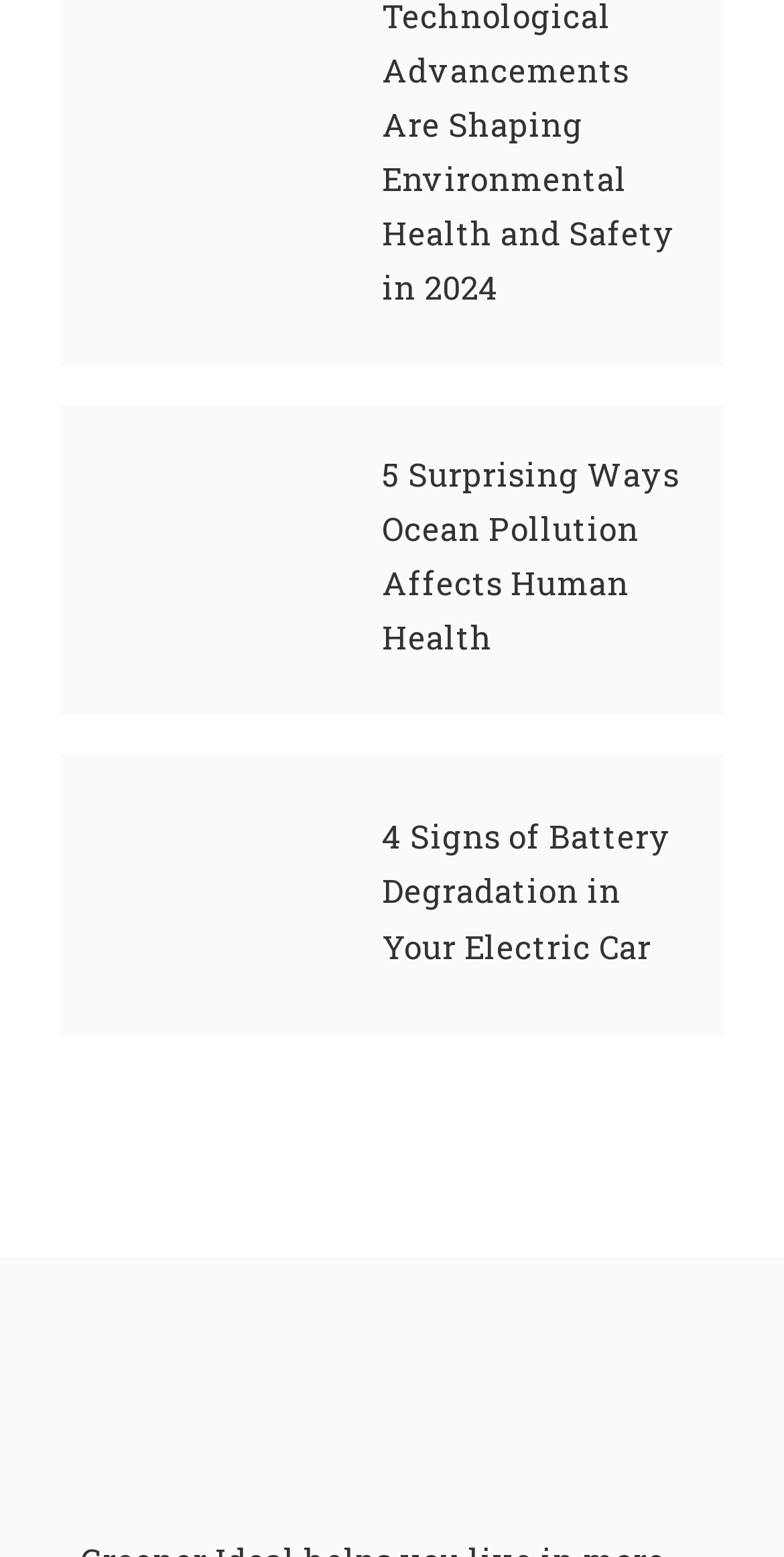What is the logo of the website? Examine the screenshot and reply using just one word or a brief phrase.

greener ideal